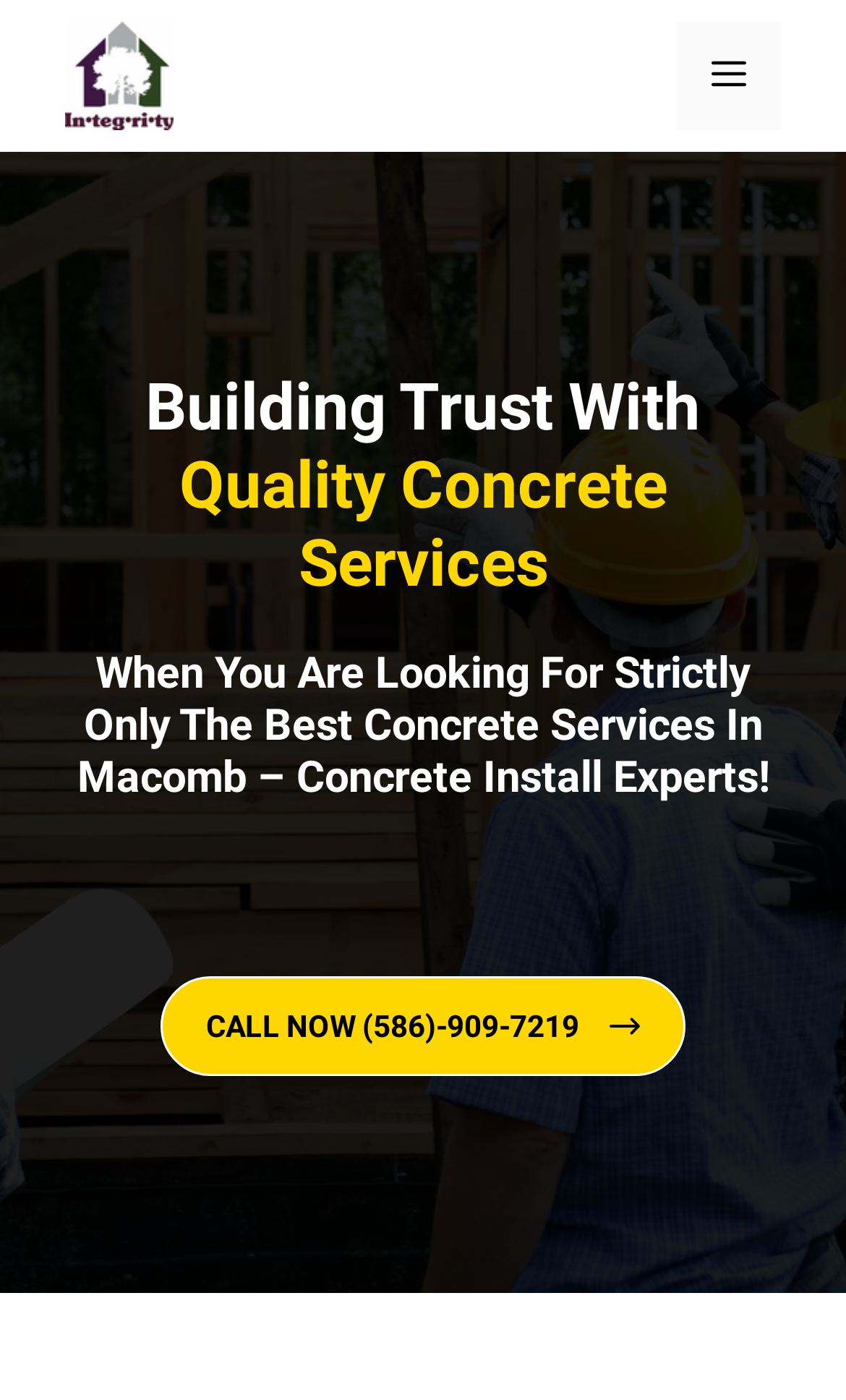What is the topic of the second heading on the webpage?
Refer to the image and answer the question using a single word or phrase.

Concrete Services In Macomb